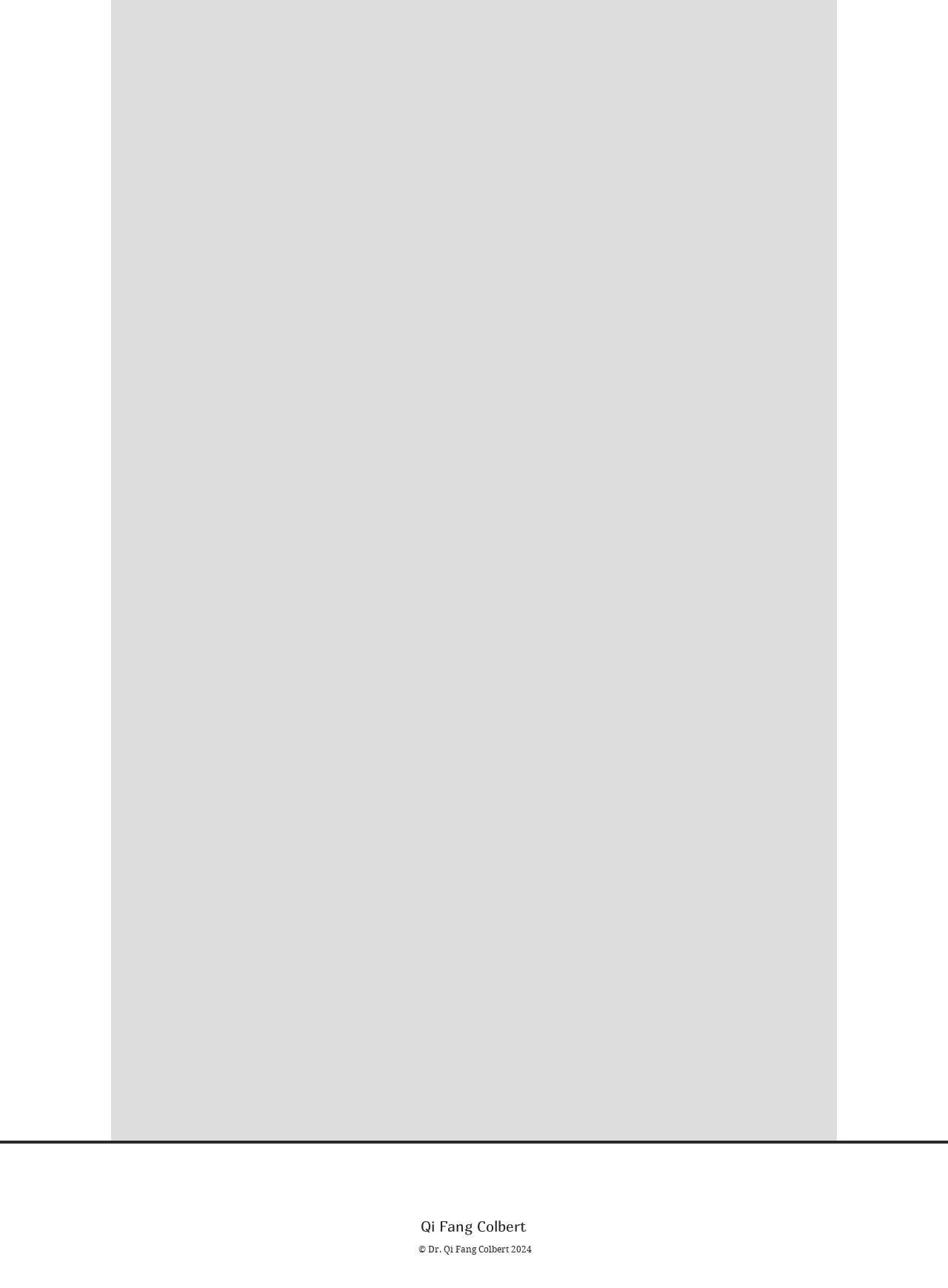Bounding box coordinates are specified in the format (top-left x, top-left y, bottom-right x, bottom-right y). All values are floating point numbers bounded between 0 and 1. Please provide the bounding box coordinate of the region this sentence describes: Write for us

None